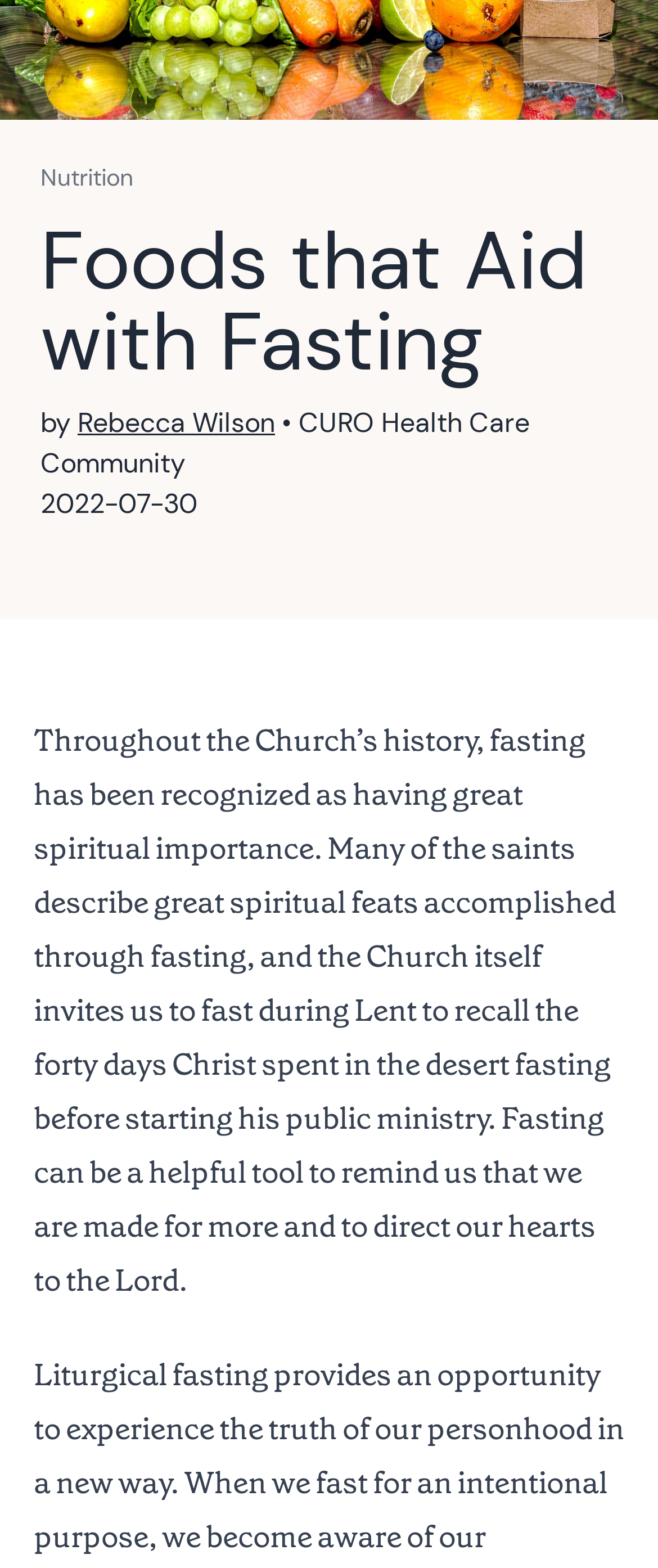Identify the bounding box coordinates for the UI element described as: "News Update".

None